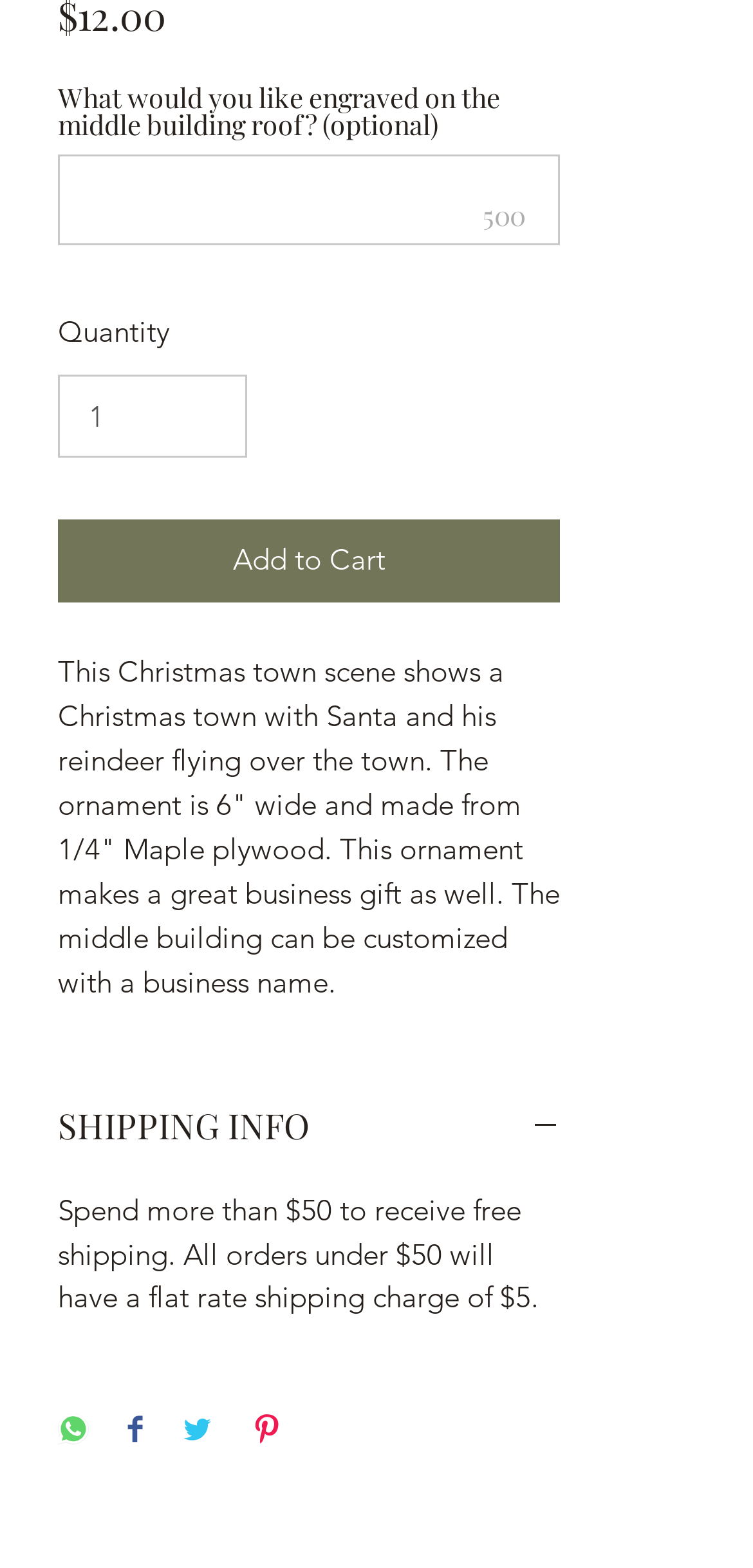What is the width of the ornament?
Using the details from the image, give an elaborate explanation to answer the question.

I found the answer by reading the StaticText element that describes the ornament, which mentions that it is 6 inches wide.